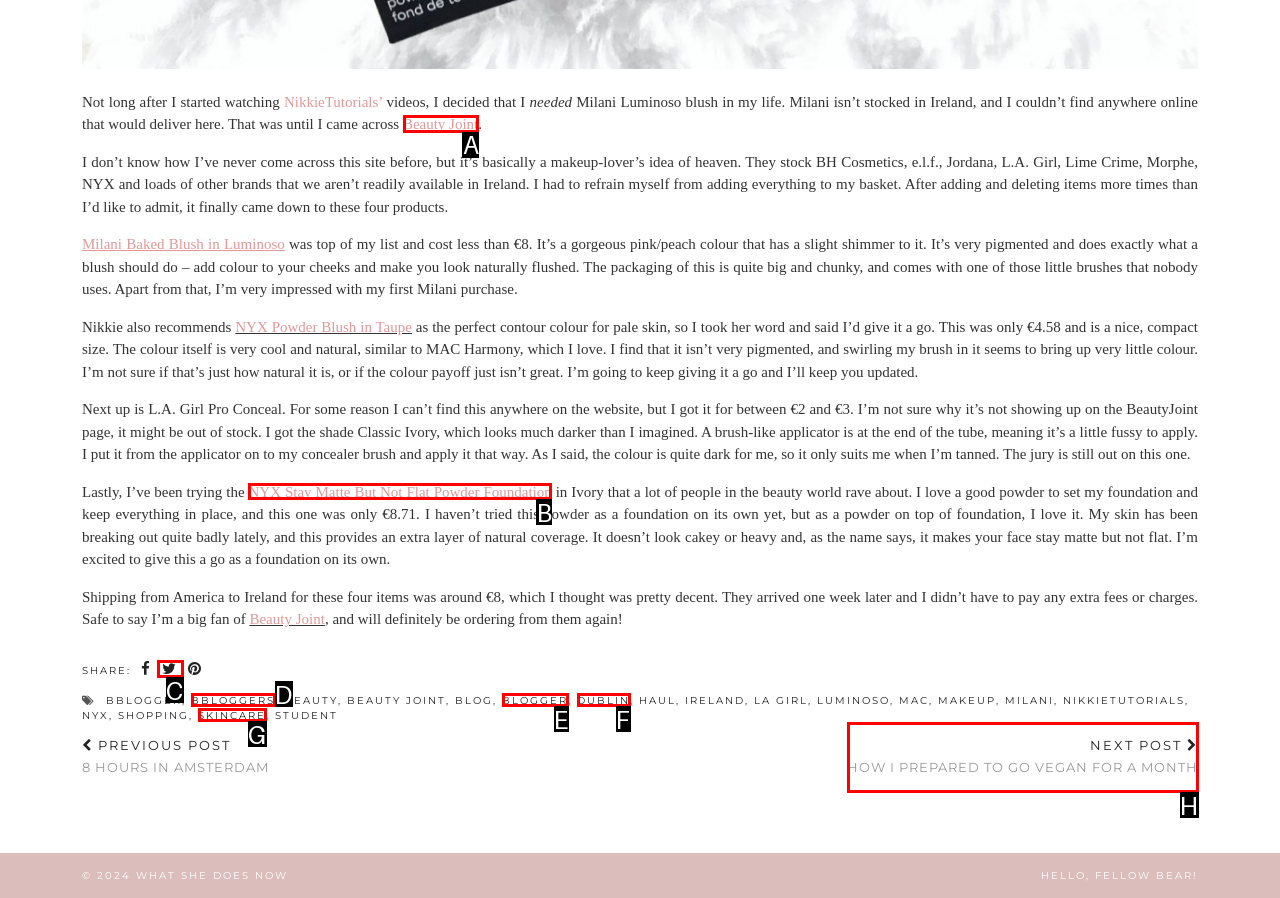From the given choices, which option should you click to complete this task: Click on the link to Beauty Joint? Answer with the letter of the correct option.

A